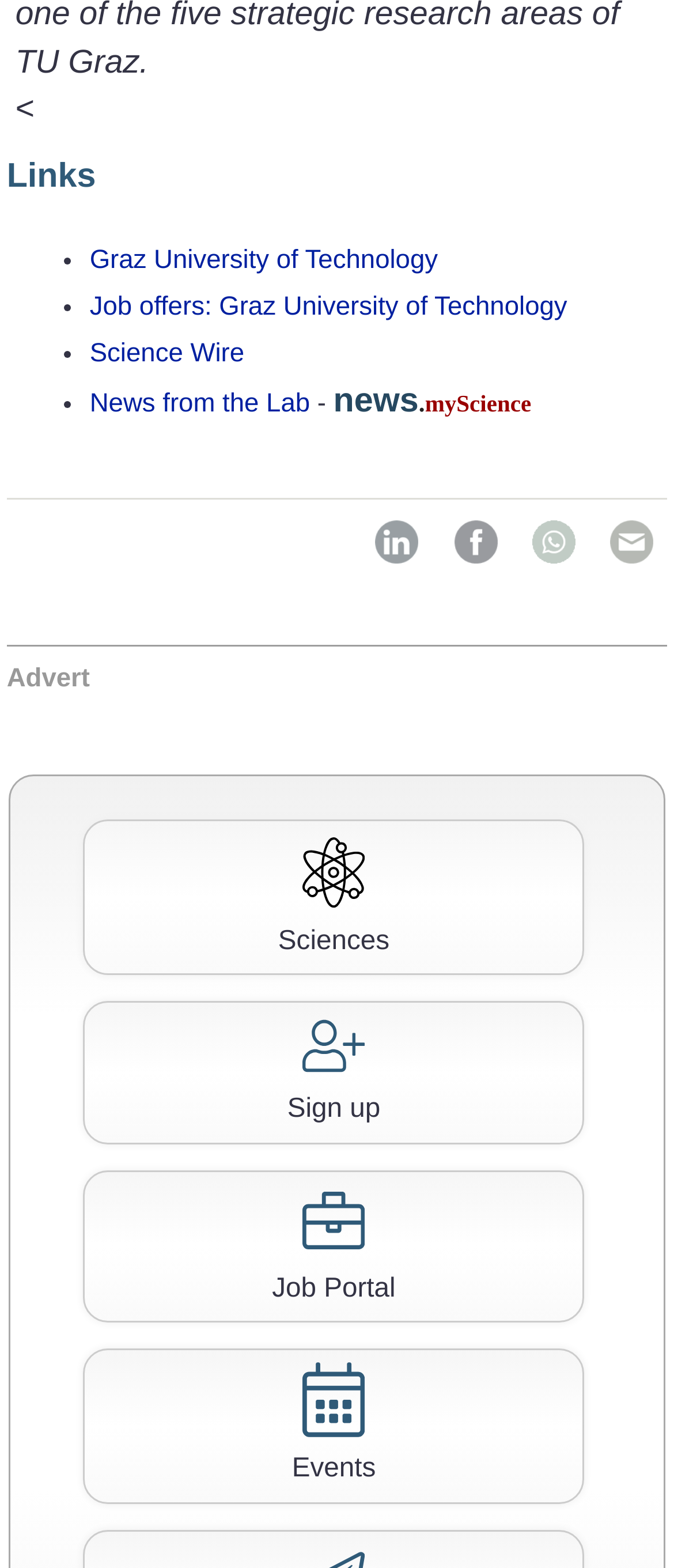Use a single word or phrase to answer the question:
What is the category of the link 'Sciences'?

Category